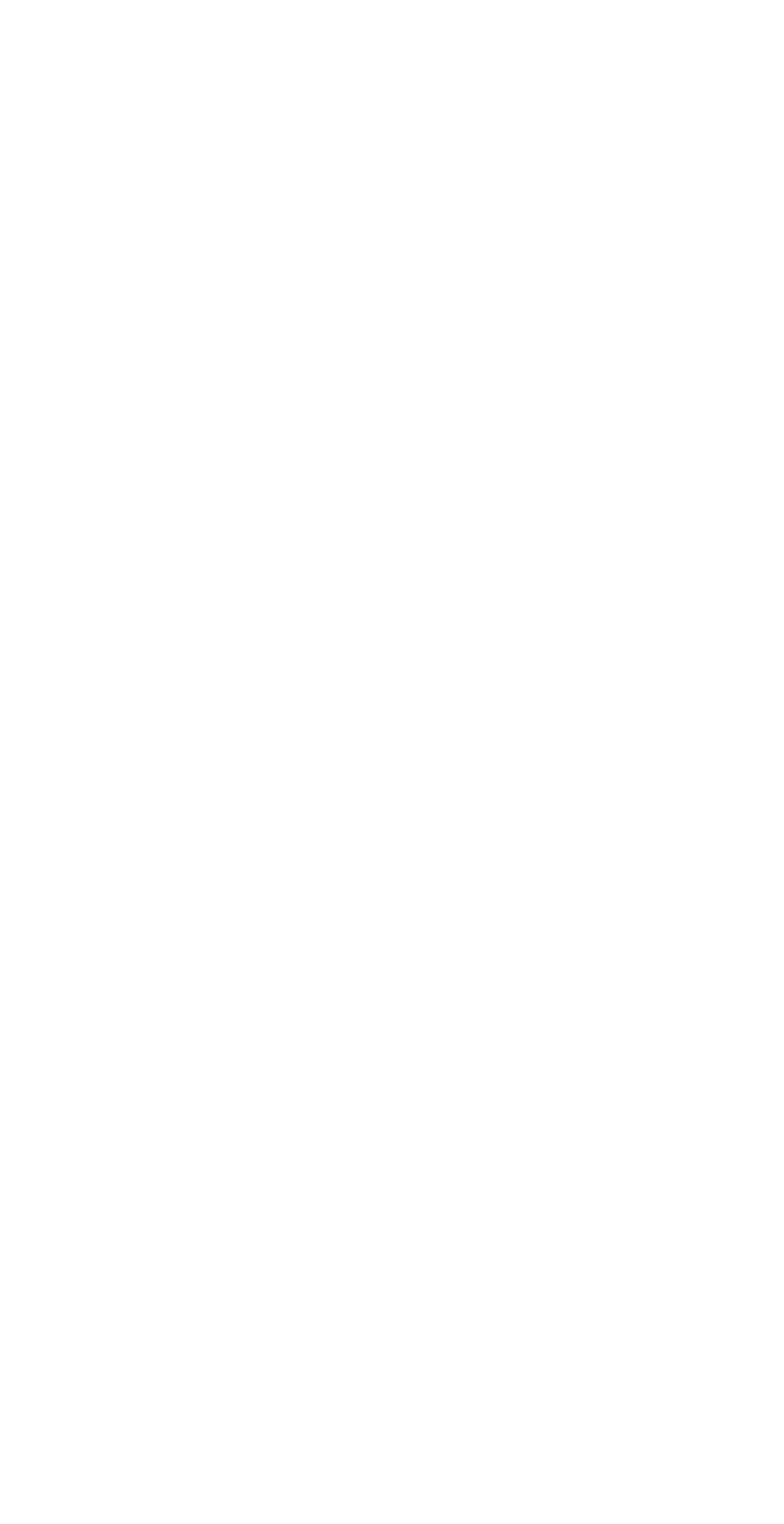Please identify the bounding box coordinates of the element on the webpage that should be clicked to follow this instruction: "Click the Submit button". The bounding box coordinates should be given as four float numbers between 0 and 1, formatted as [left, top, right, bottom].

[0.367, 0.343, 0.633, 0.401]